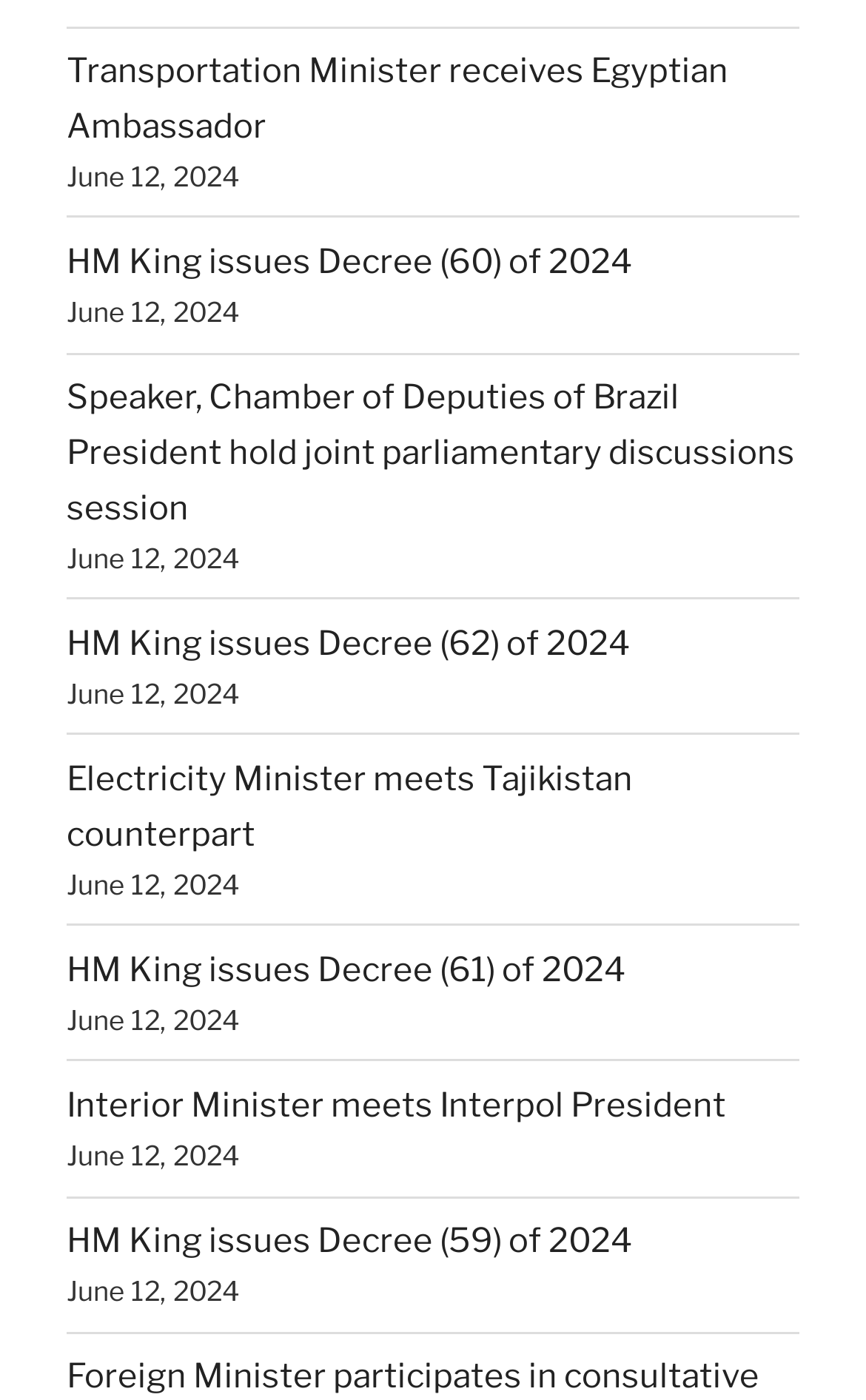Find the bounding box coordinates of the clickable area that will achieve the following instruction: "Learn about Electricity Minister meeting Tajikistan counterpart".

[0.077, 0.542, 0.731, 0.61]